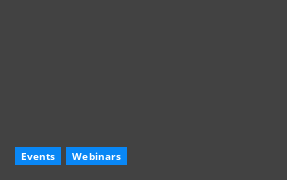Create a detailed narrative of what is happening in the image.

The image features a user interface element designed with two blue buttons labeled "Events" and "Webinars." These buttons are prominently displayed against a dark background, making them visually distinct and easy to read. Users can click on either button to navigate to content related to upcoming events or informative webinars, facilitating engagement with additional resources on the platform. The clear labeling and contrasting colors enhance usability, ensuring that visitors can quickly access further information relevant to their interests.